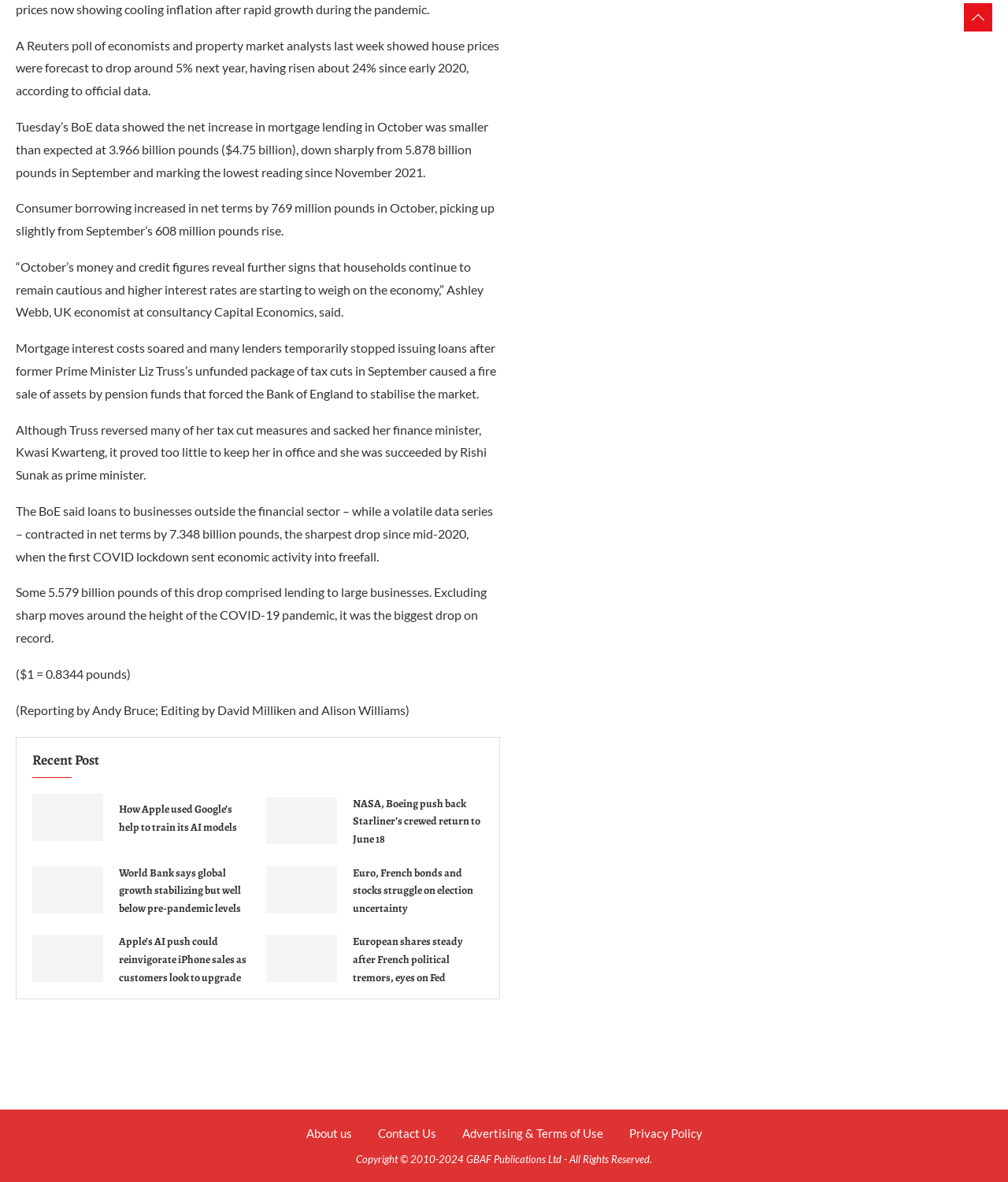Please identify the bounding box coordinates of the clickable area that will fulfill the following instruction: "Visit the page about Apple using Google’s help to train its AI models". The coordinates should be in the format of four float numbers between 0 and 1, i.e., [left, top, right, bottom].

[0.032, 0.671, 0.102, 0.711]